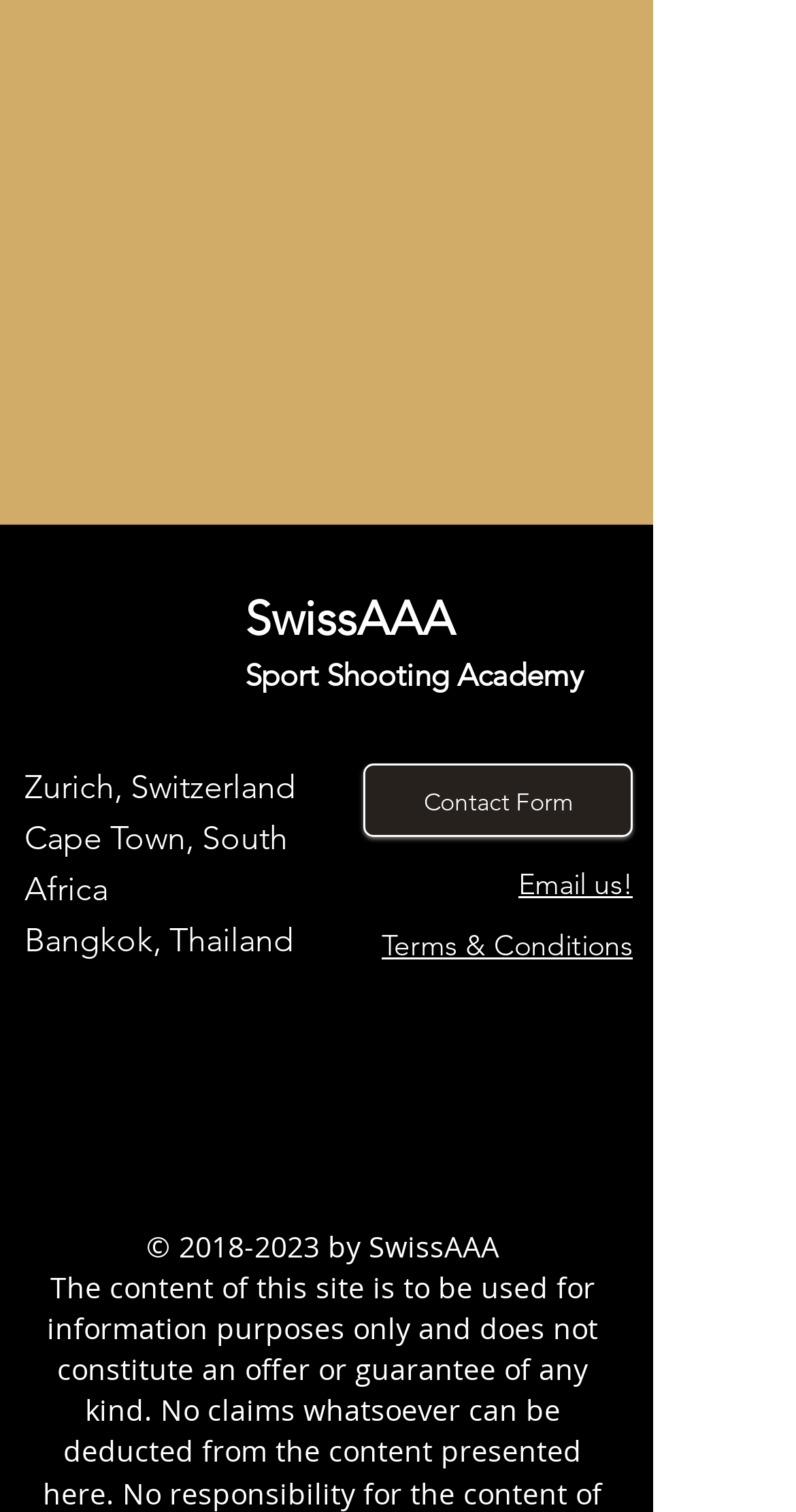Can you identify the bounding box coordinates of the clickable region needed to carry out this instruction: 'Email us'? The coordinates should be four float numbers within the range of 0 to 1, stated as [left, top, right, bottom].

[0.651, 0.573, 0.795, 0.597]